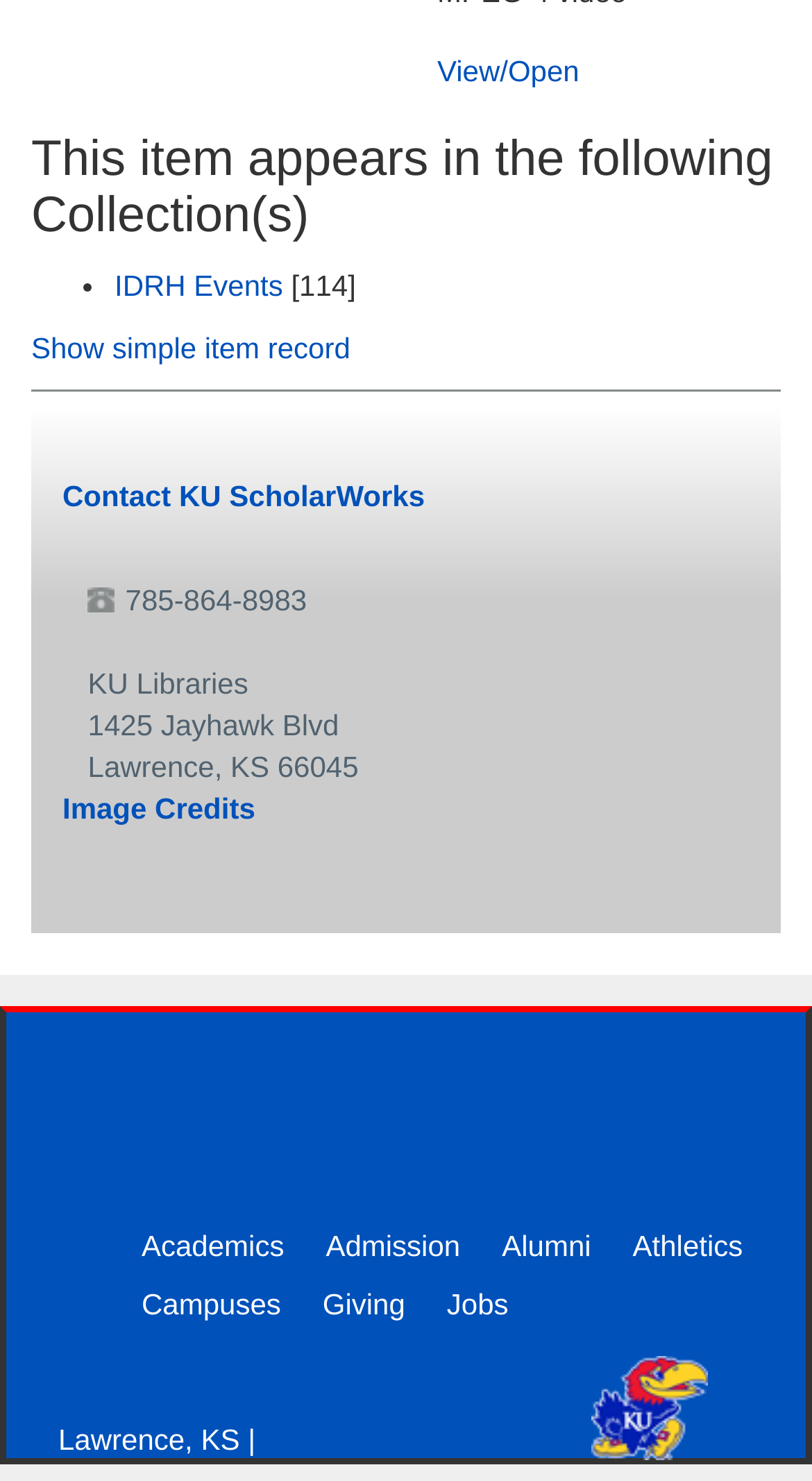Can you pinpoint the bounding box coordinates for the clickable element required for this instruction: "Show simple item record"? The coordinates should be four float numbers between 0 and 1, i.e., [left, top, right, bottom].

[0.038, 0.224, 0.431, 0.246]